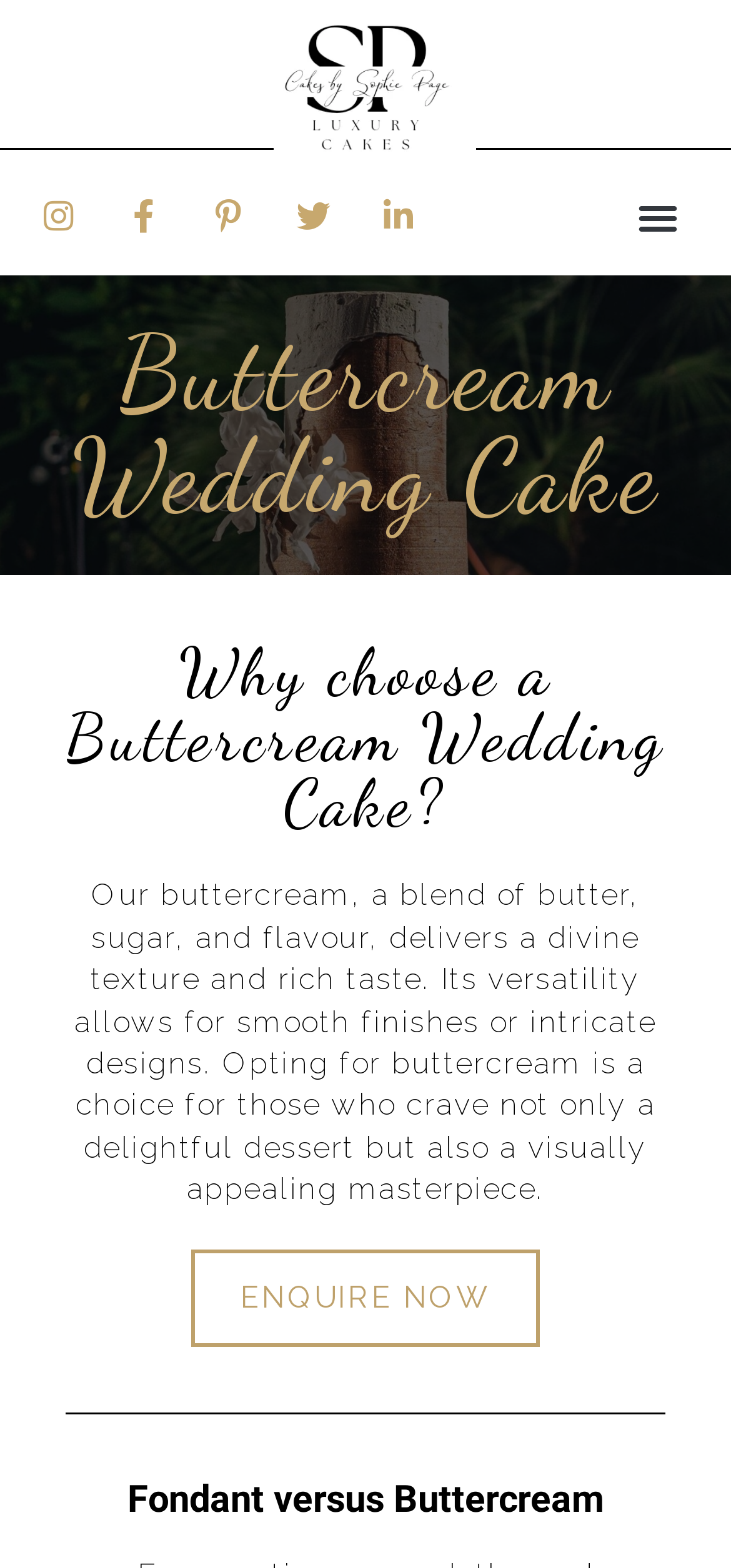What is the call-to-action button?
Answer the question with a thorough and detailed explanation.

The call-to-action button is located at the bottom of the page, and it is a link that says 'ENQUIRE NOW', which suggests that users can click on it to inquire about the buttercream wedding cake service.